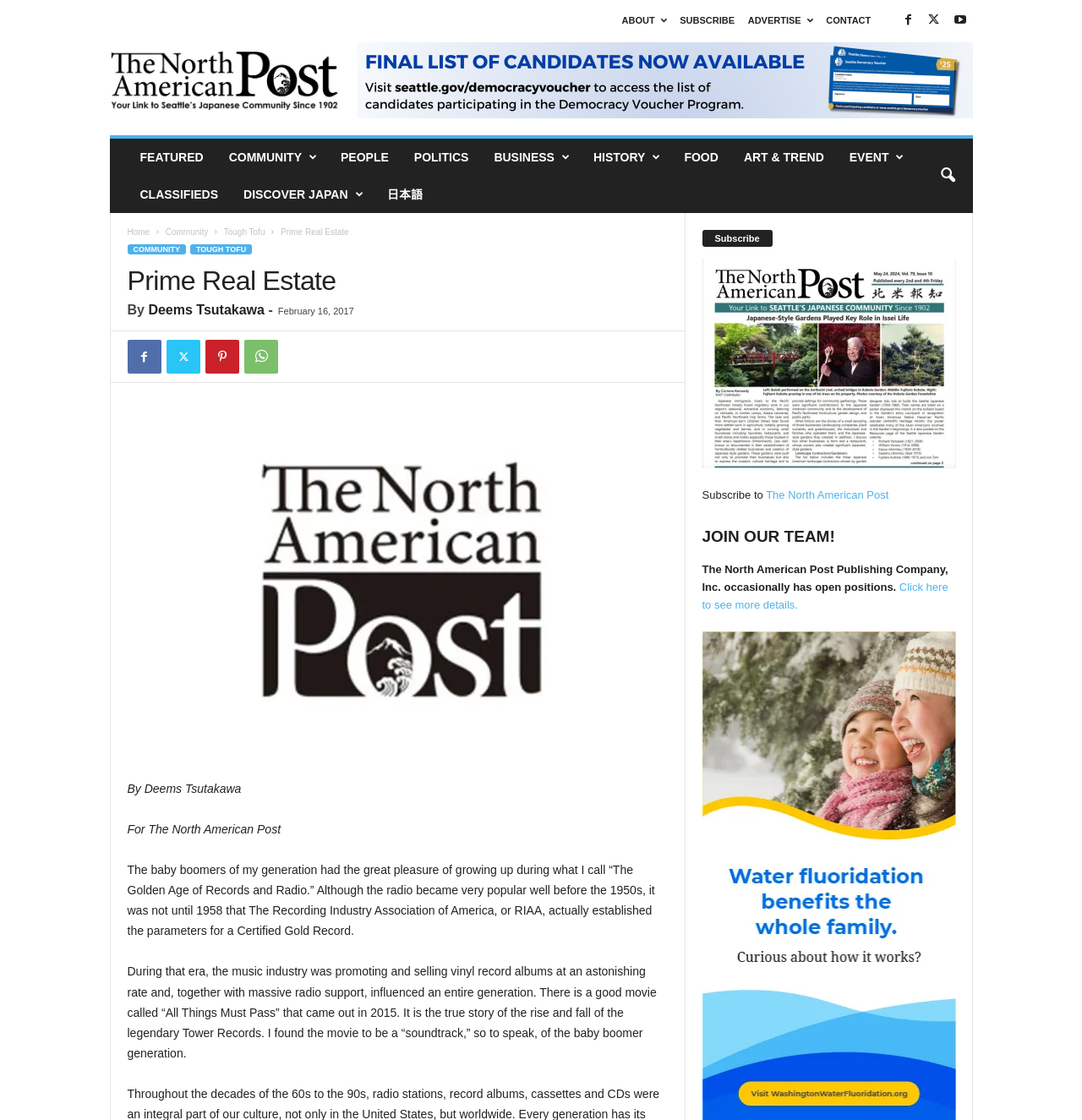What is the name of the movie mentioned in the article?
Answer the question using a single word or phrase, according to the image.

All Things Must Pass